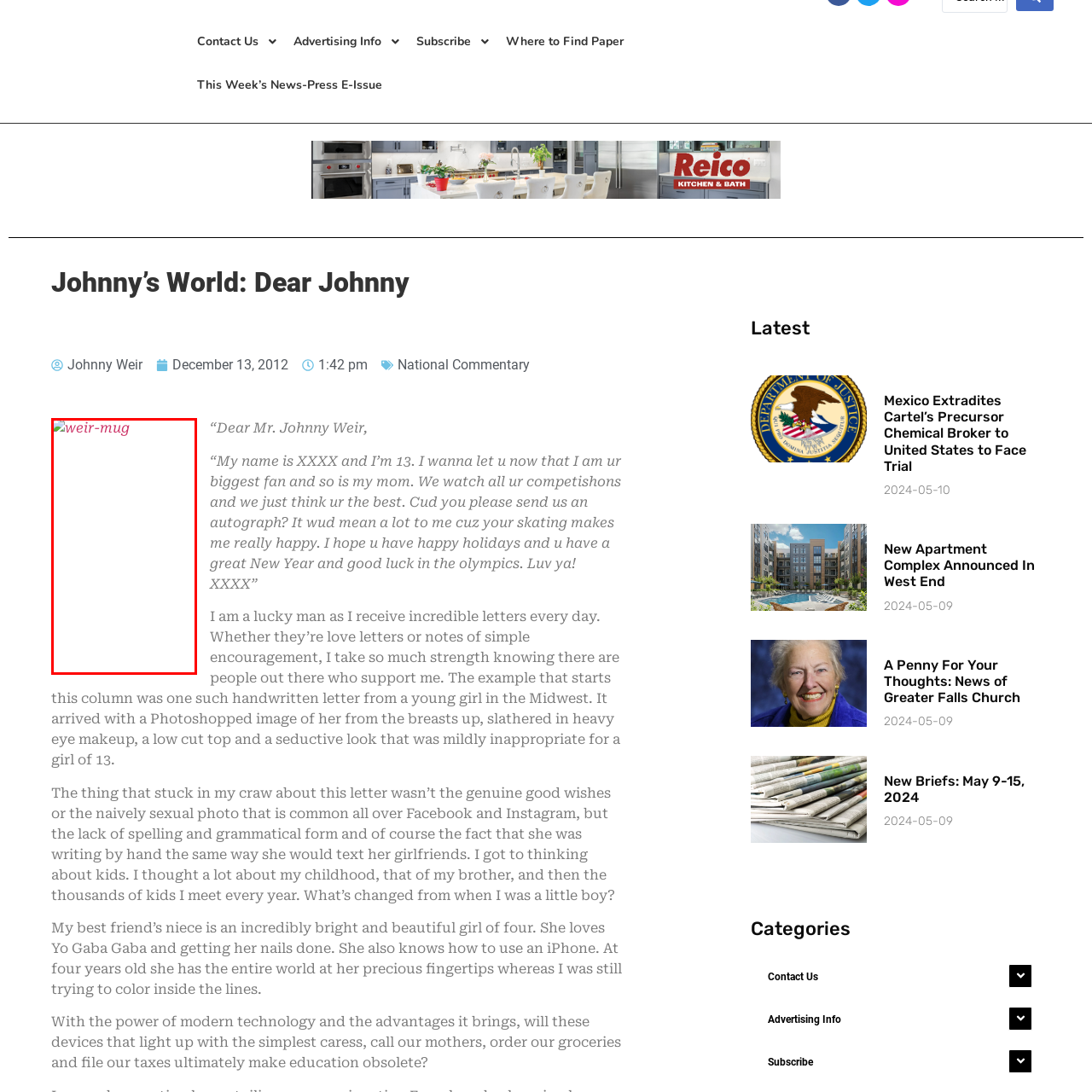Carefully analyze the image within the red boundary and describe it extensively.

The image features a mugshot illustration representing the American figure skater Johnny Weir. This visual element complements the article titled "Johnny’s World: Dear Johnny," where Weir engages with his fans by responding to letters and sharing his experiences. The article reflects his unique connection with his audience, highlighting the impact of their messages and the personal anecdotes that follow. This image is part of a heartwarming narrative that showcases Weir's insights and interactions with those who admire his skating career, encapsulating the essence of his relationship with fans.